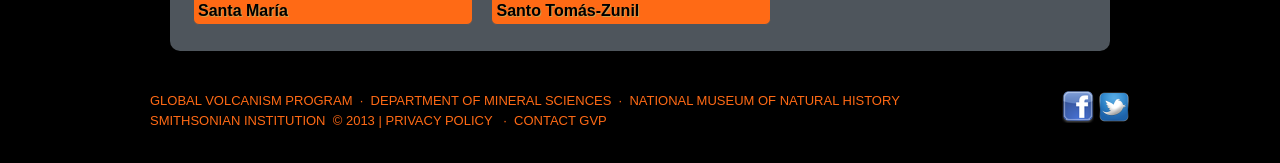What is the institution associated with the Department of Mineral Sciences?
Your answer should be a single word or phrase derived from the screenshot.

Smithsonian Institution